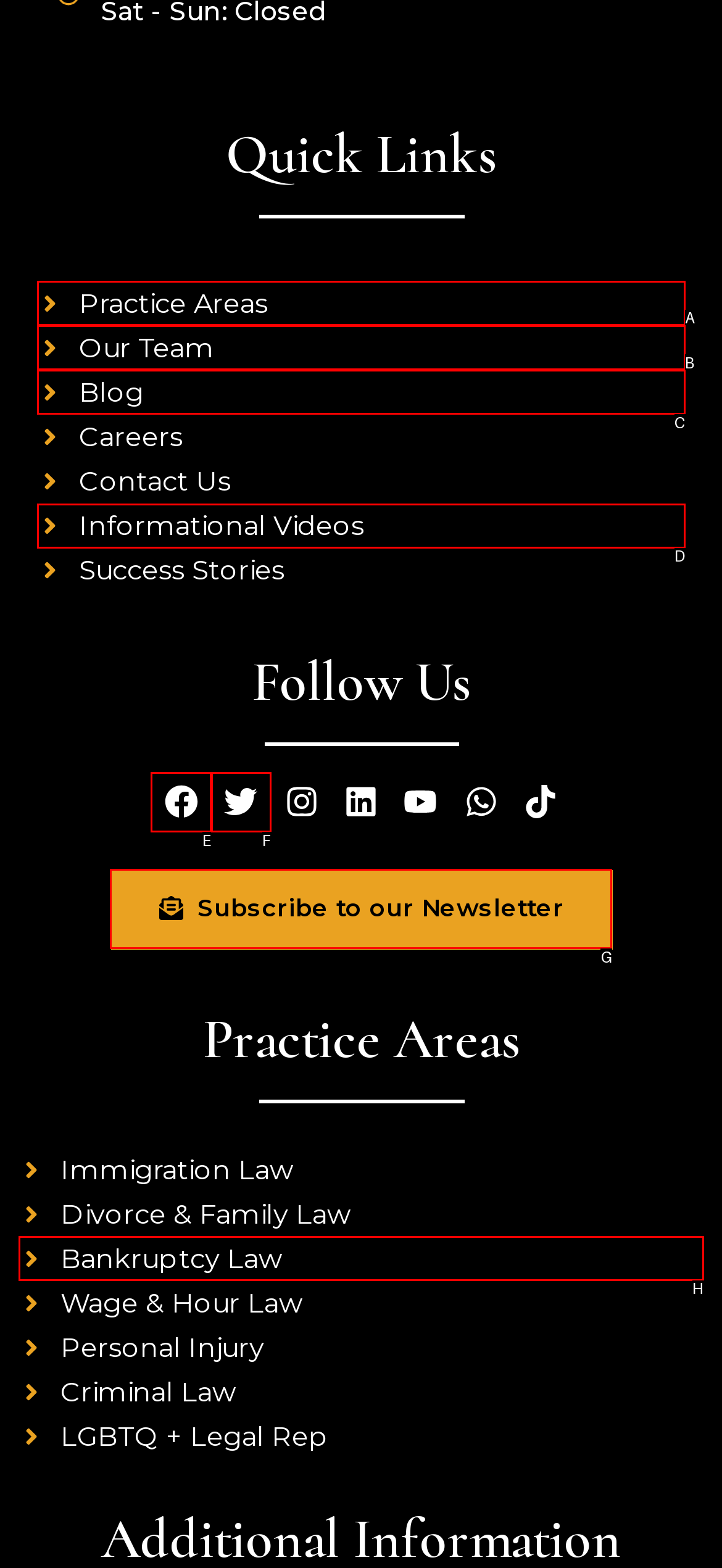Select the letter that aligns with the description: Bankruptcy Law. Answer with the letter of the selected option directly.

H